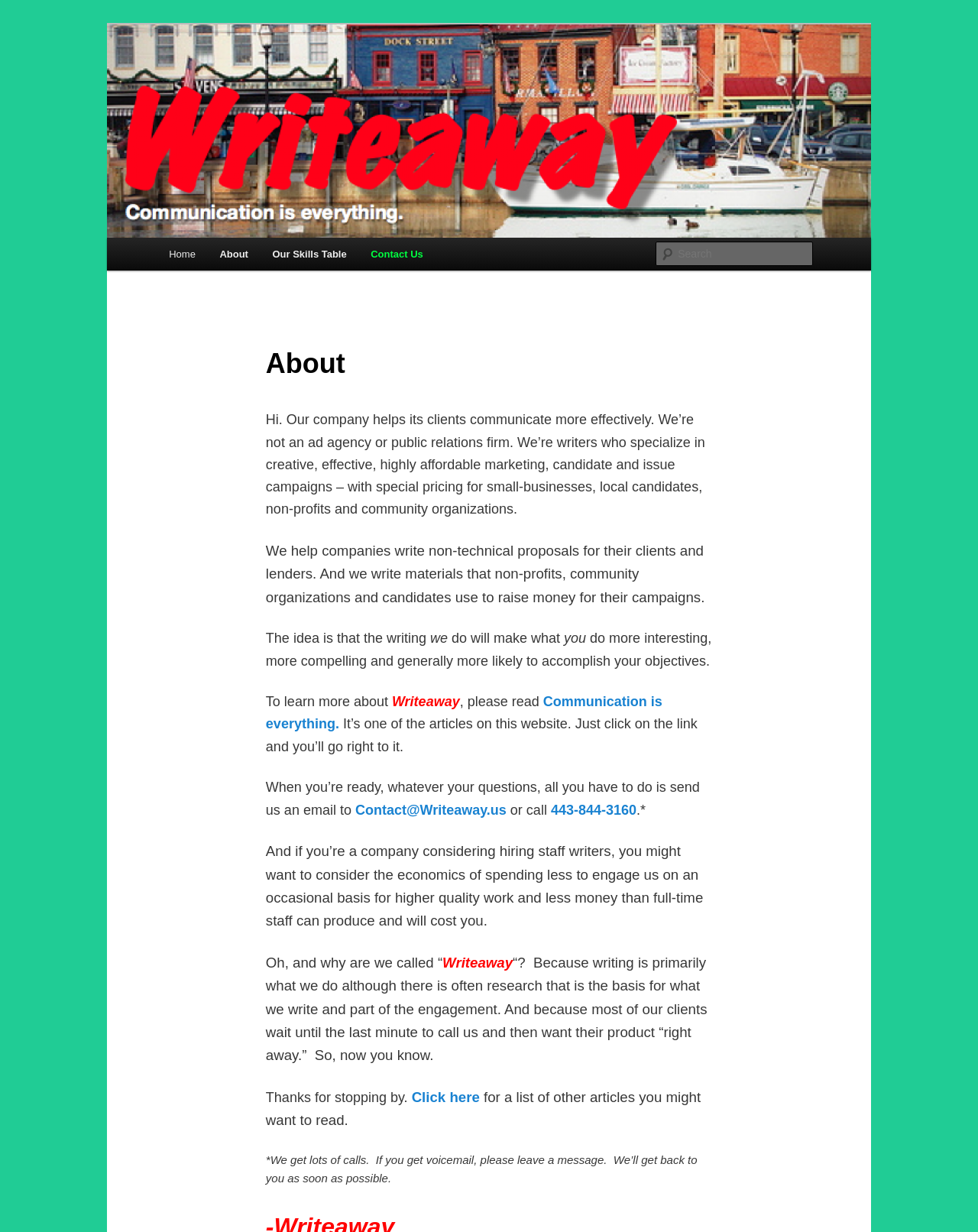Locate the bounding box coordinates of the clickable region to complete the following instruction: "Explore 'Oil & Gas' industry applications."

None